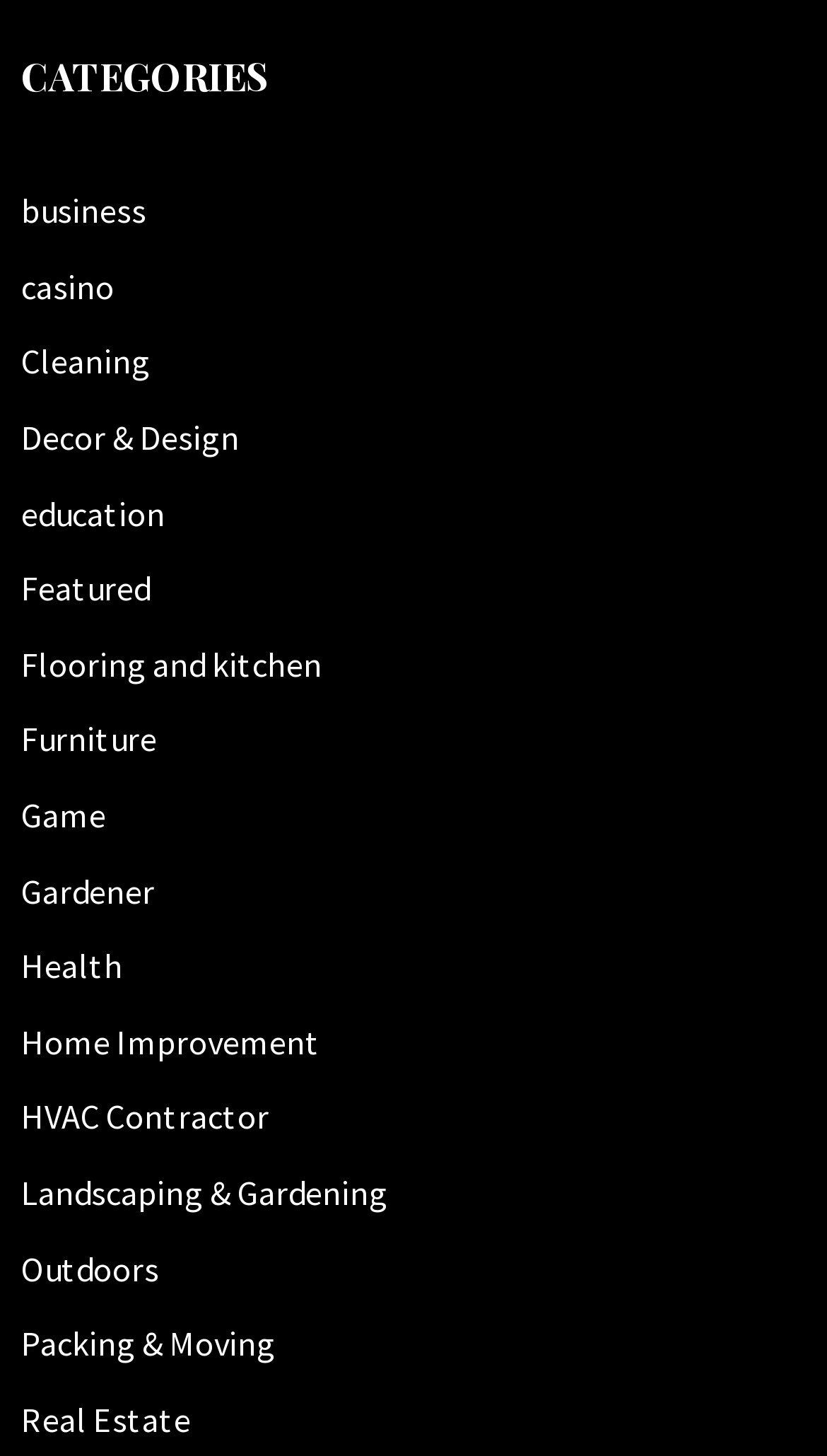Determine the bounding box coordinates for the area you should click to complete the following instruction: "select Cleaning services".

[0.026, 0.234, 0.182, 0.263]